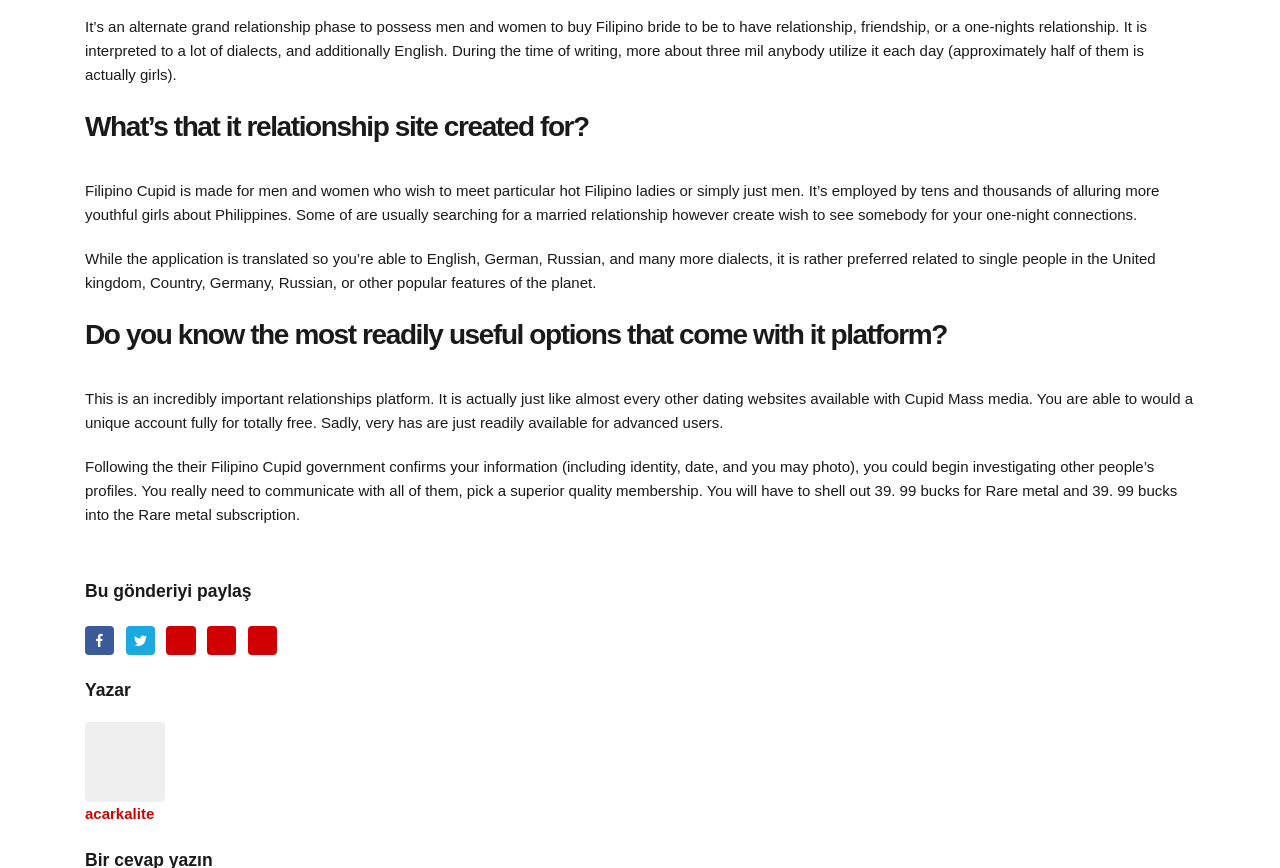What is the purpose of the platform's translation to multiple languages?
Answer the question using a single word or phrase, according to the image.

To cater to users from diverse linguistic backgrounds